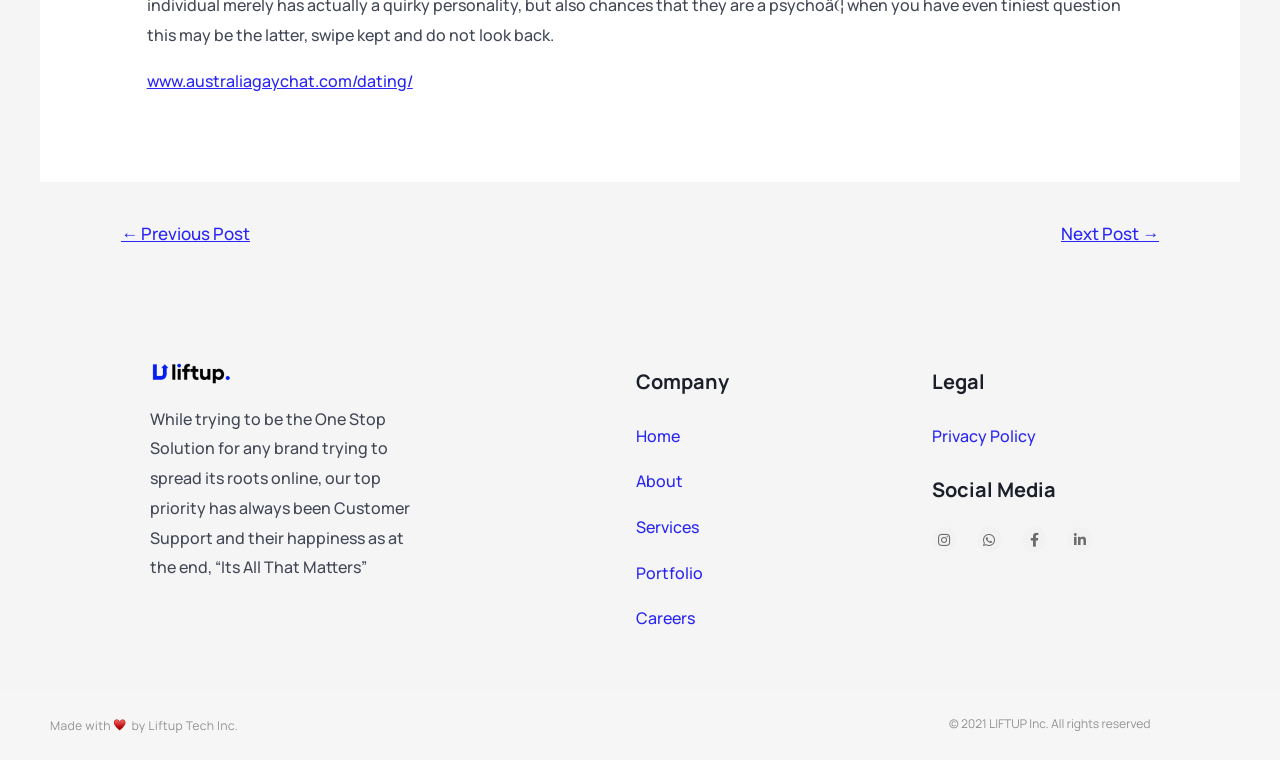Provide the bounding box coordinates for the specified HTML element described in this description: "Facebook-f". The coordinates should be four float numbers ranging from 0 to 1, in the format [left, top, right, bottom].

[0.798, 0.694, 0.818, 0.727]